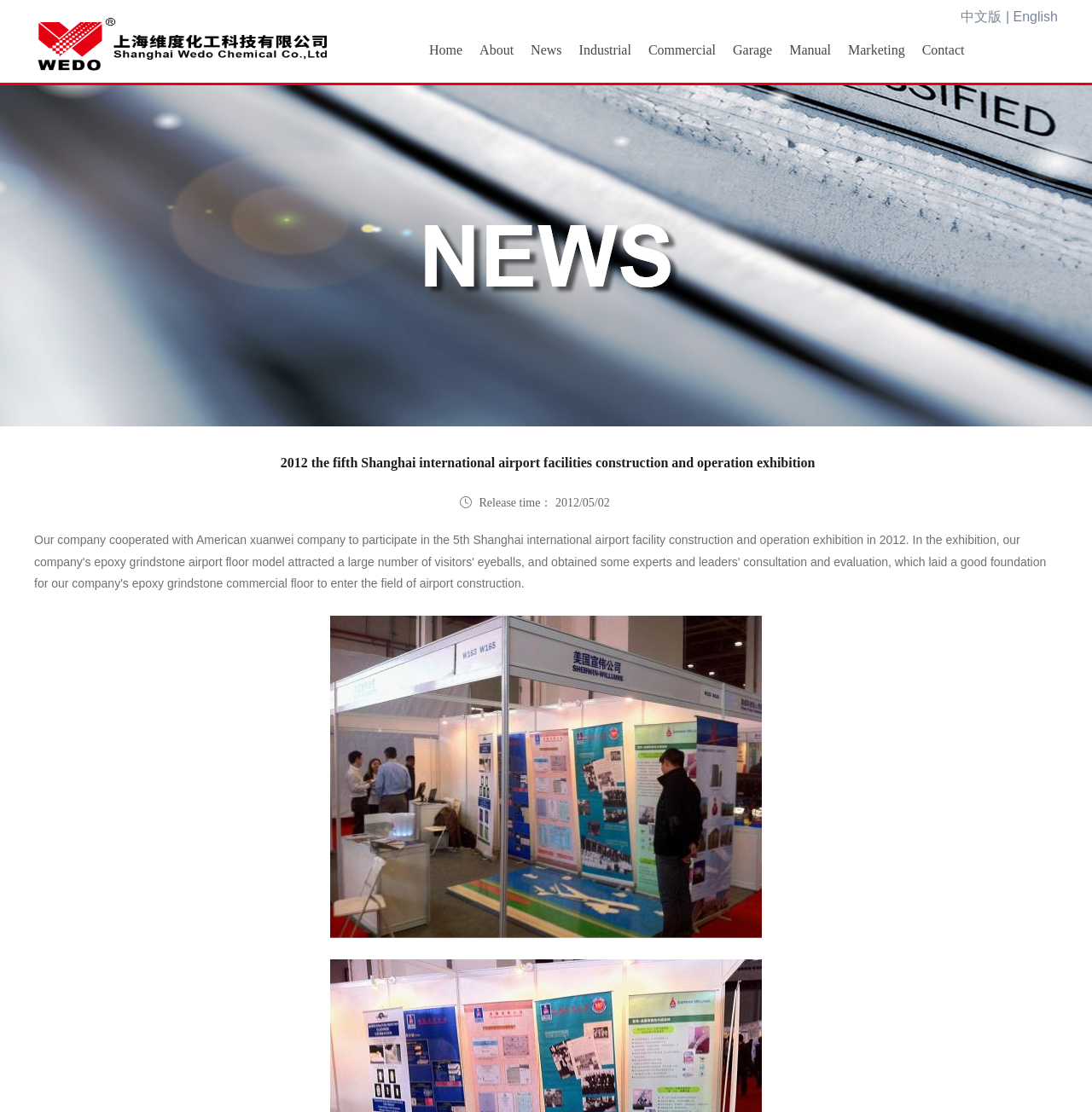How many links are there in the navigation menu?
We need a detailed and exhaustive answer to the question. Please elaborate.

I counted the number of links in the navigation menu by looking at the links provided below the main heading. The links are 'Home', 'About', 'News', 'Industrial', 'Commercial', 'Garage', 'Manual', 'Marketing', and 'Contact'. There are 9 links in total.